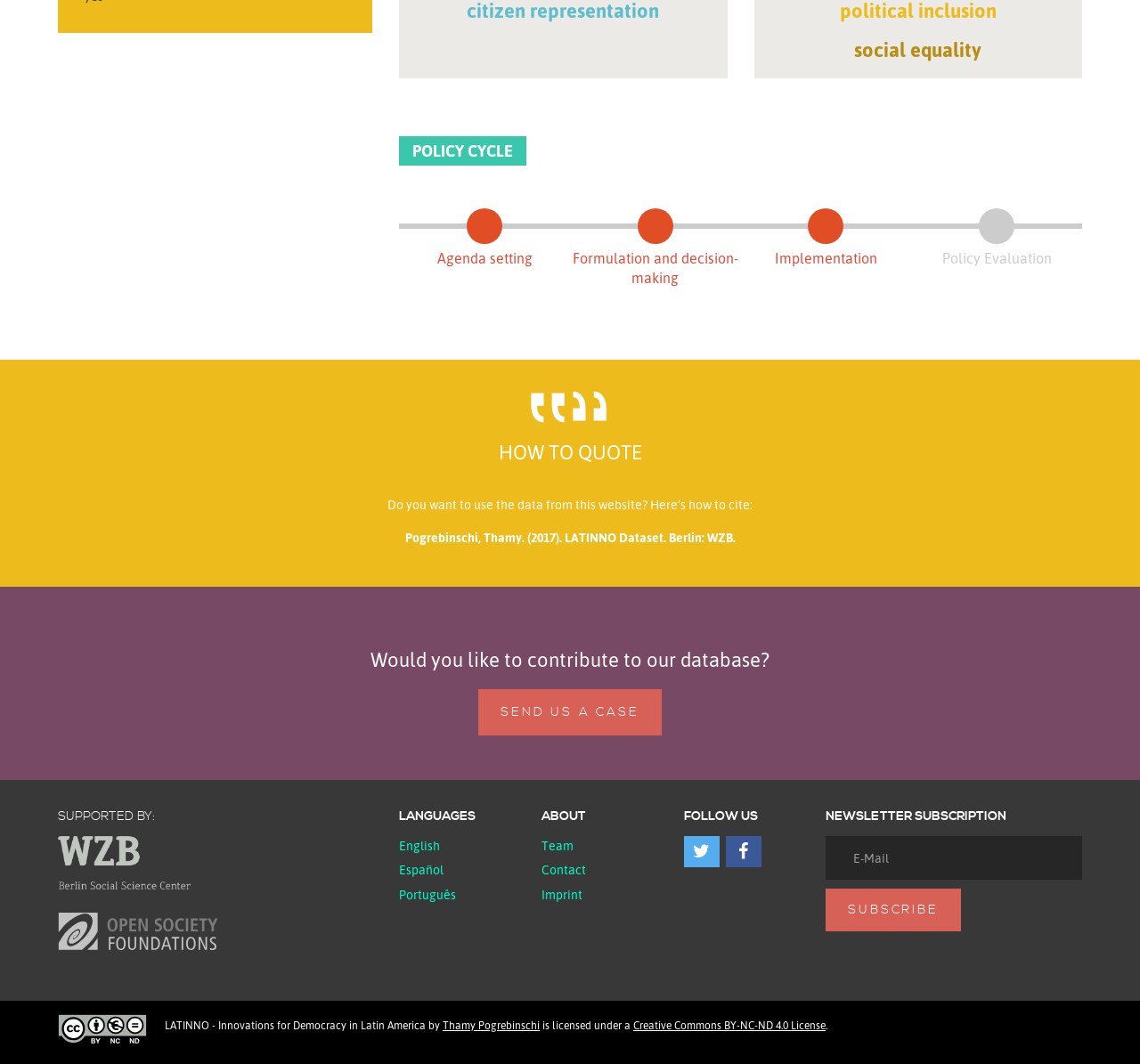What is the purpose of the textbox at the bottom of the page?
Using the image as a reference, give a one-word or short phrase answer.

Newsletter subscription